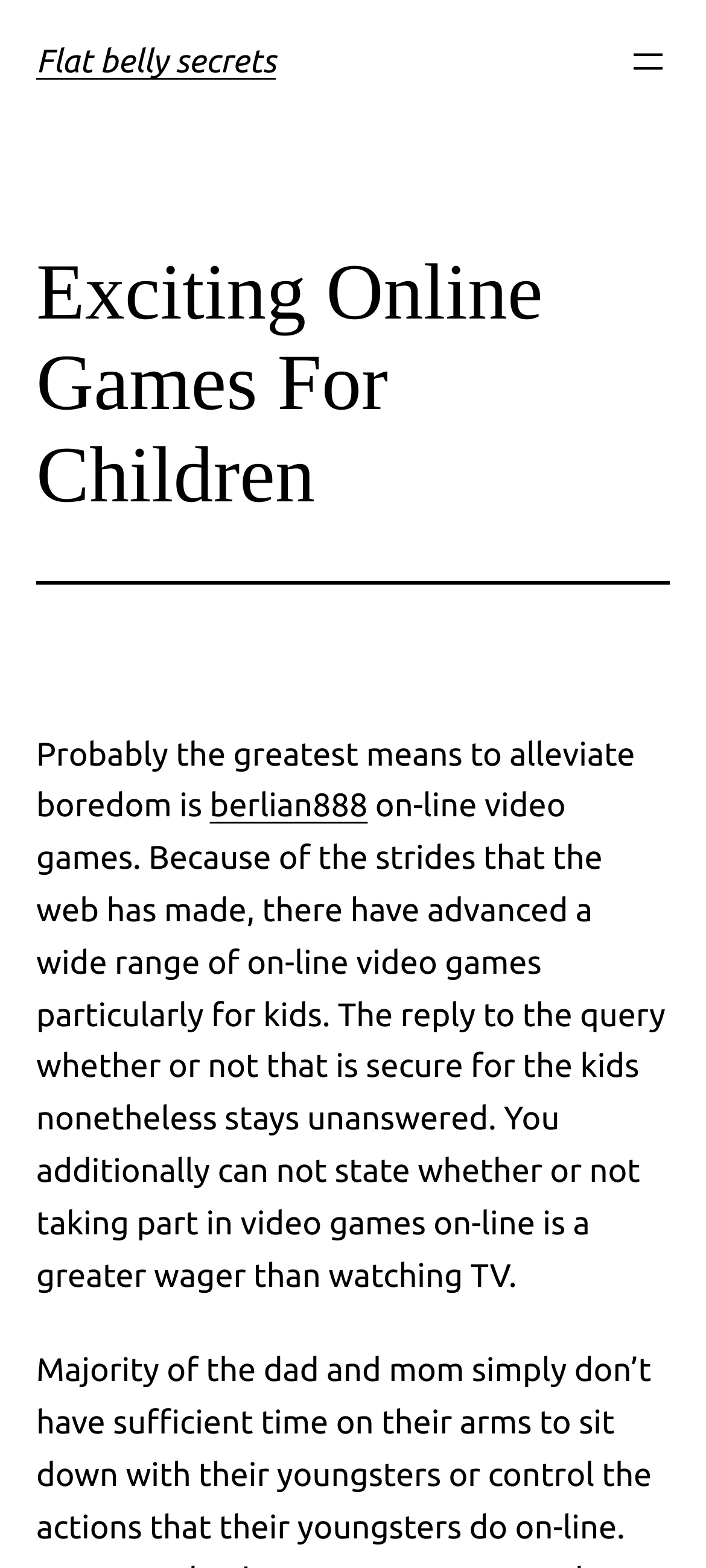Analyze and describe the webpage in a detailed narrative.

The webpage is about exciting online games for children, with a focus on "Flat belly secrets". At the top left of the page, there is a heading that reads "Flat belly secrets", which is also a clickable link. To the right of this heading, there is a button labeled "Open menu" that, when clicked, opens a dialog box.

Below the "Flat belly secrets" heading, there is another heading that reads "Exciting Online Games For Children". This is followed by a horizontal separator line. Below the separator, there is a block of text that discusses the benefits of online video games for kids, mentioning that they can alleviate boredom. Within this text, there is a link to "berlian888". The text continues to discuss the pros and cons of online gaming for kids, comparing it to watching TV.

Overall, the webpage appears to be an article or blog post that explores the topic of online gaming for children, with a focus on its potential benefits and drawbacks.